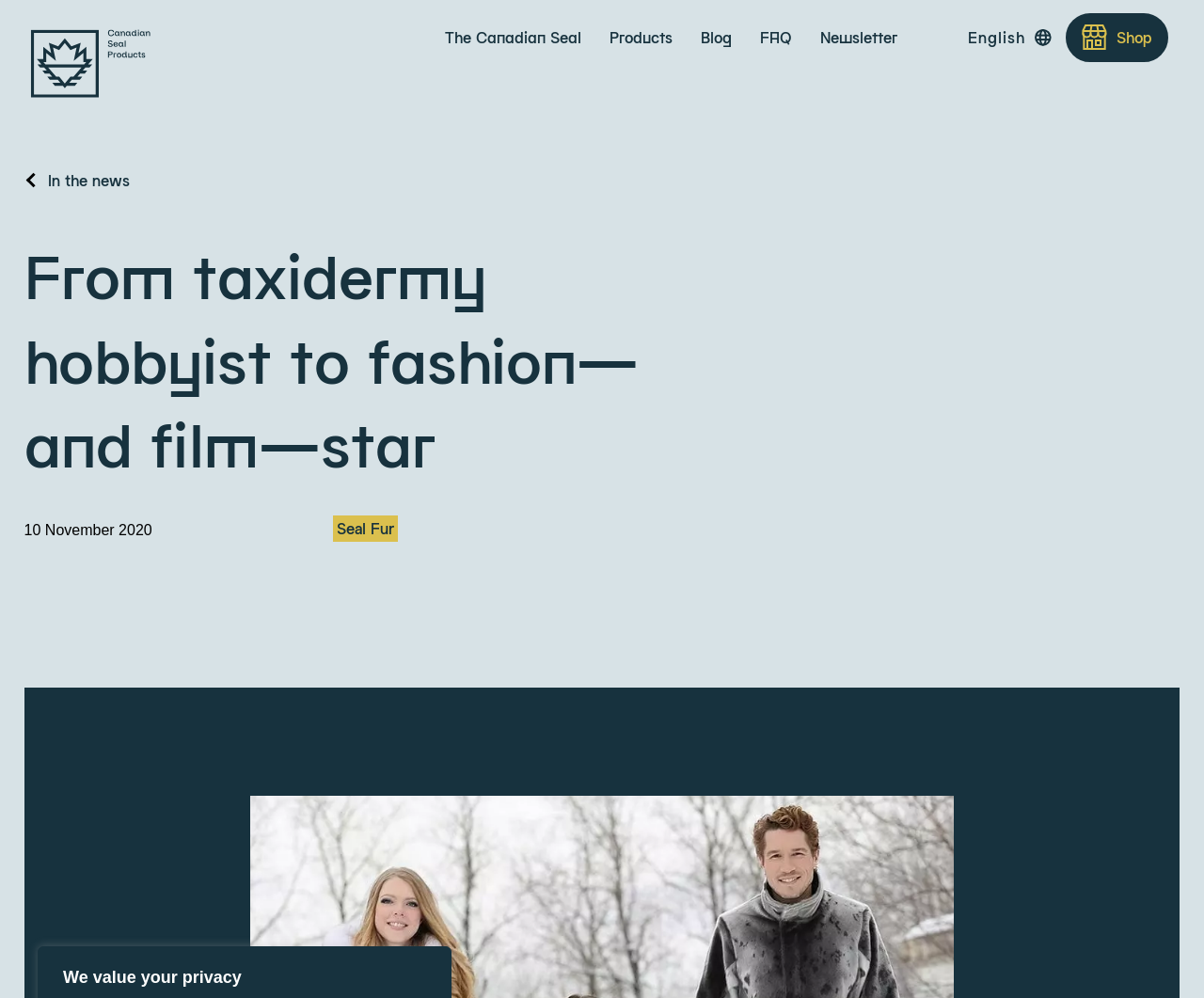What languages are available on this website?
Please answer the question with a single word or phrase, referencing the image.

English, Français, 简体中文, 한국어